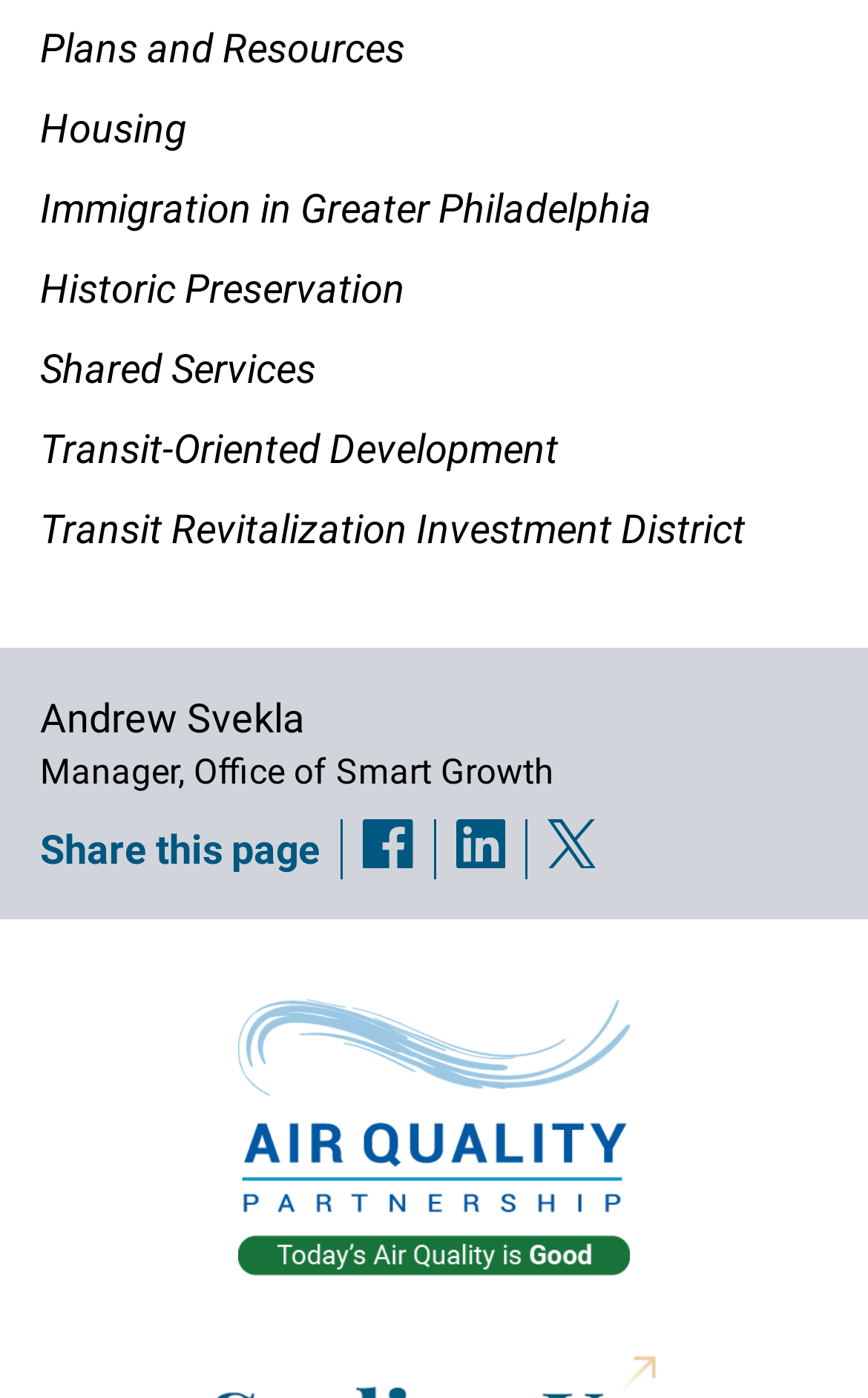Provide a brief response to the question below using a single word or phrase: 
What is the title of the section below the top navigation menu?

contentinfo